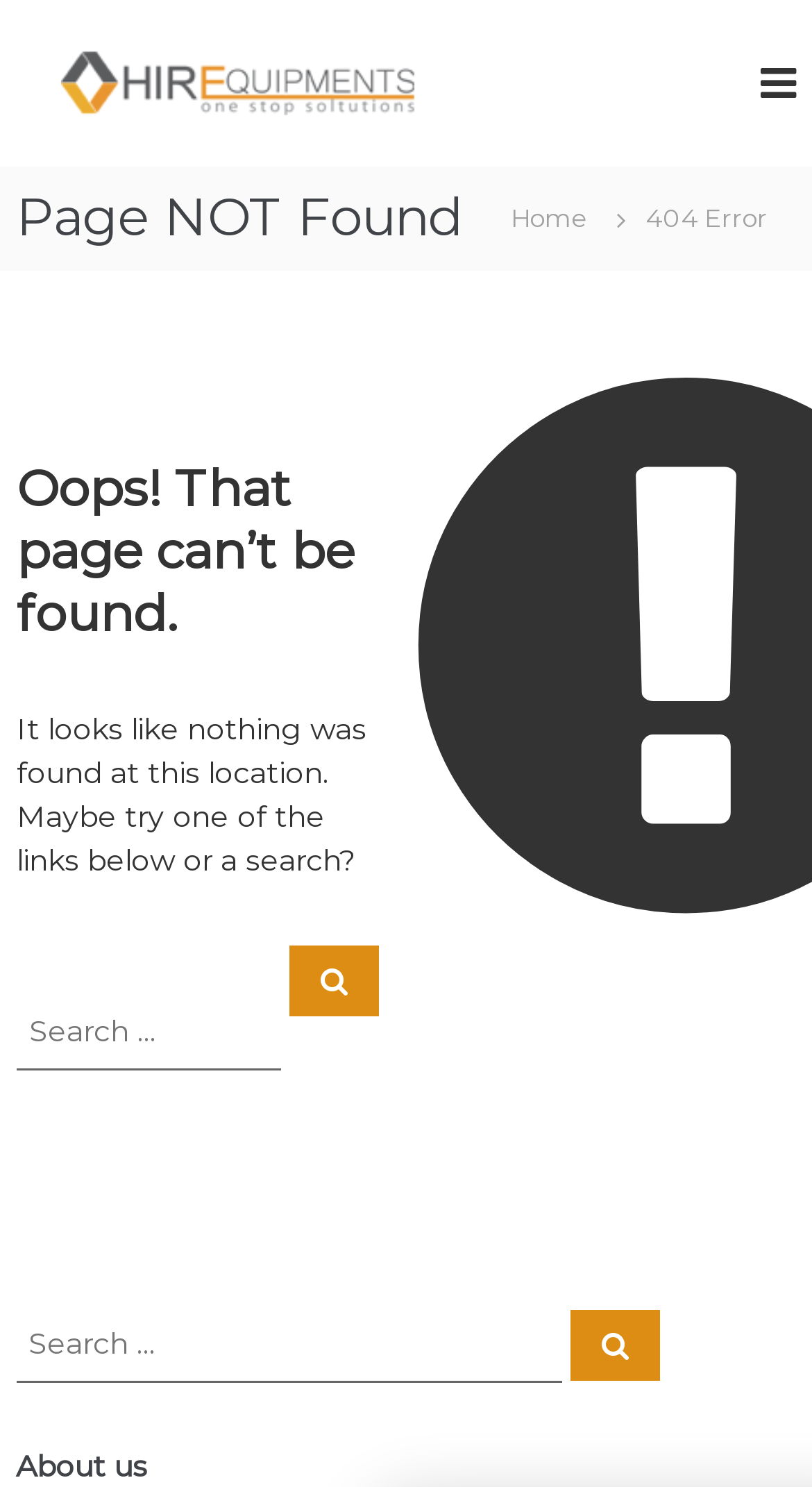Identify and extract the main heading of the webpage.

Page NOT Found